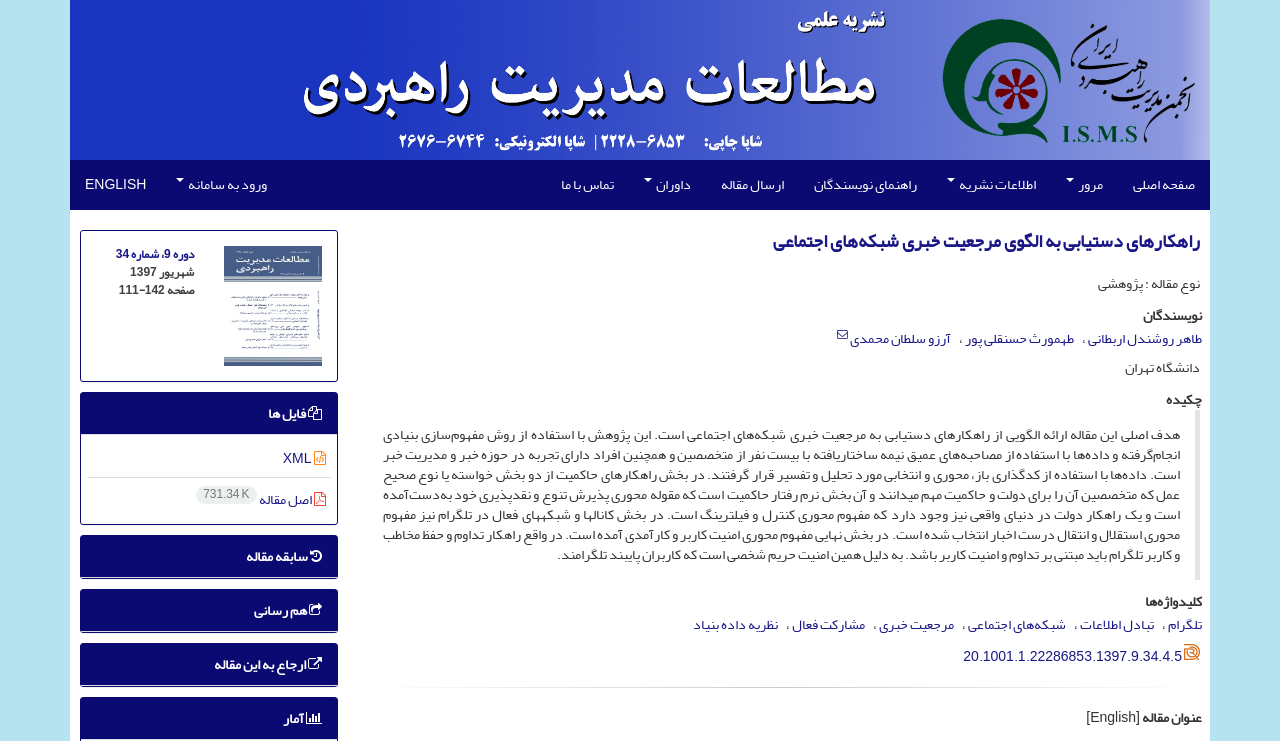Please locate the bounding box coordinates for the element that should be clicked to achieve the following instruction: "Click on the link to view the English version". Ensure the coordinates are given as four float numbers between 0 and 1, i.e., [left, top, right, bottom].

[0.055, 0.216, 0.126, 0.284]